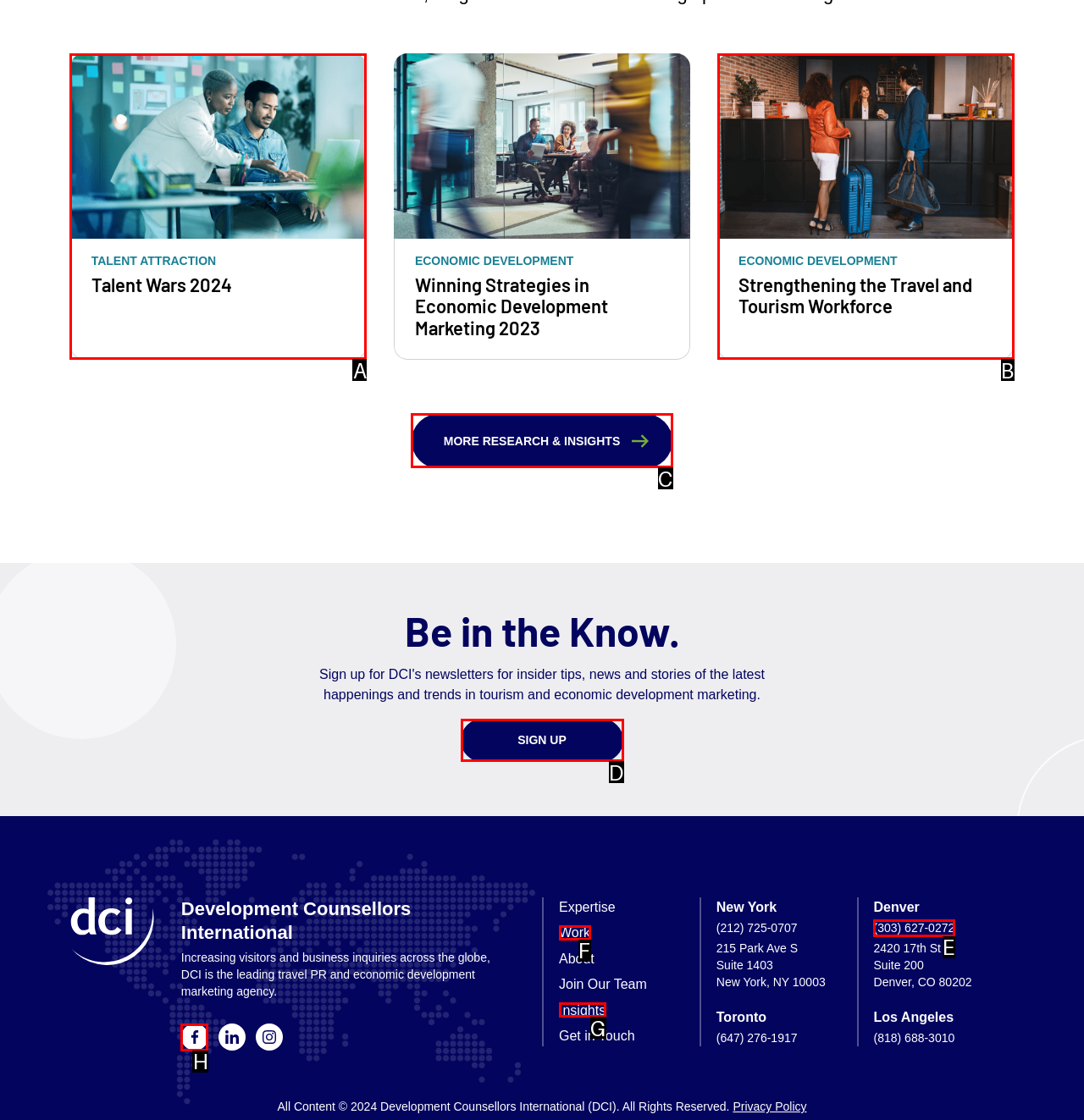To achieve the task: Click the 'SIGN UP' button, which HTML element do you need to click?
Respond with the letter of the correct option from the given choices.

D